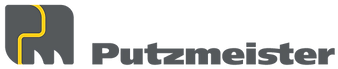Respond with a single word or phrase to the following question:
What industry does Putzmeister operate in?

Construction and heavy equipment